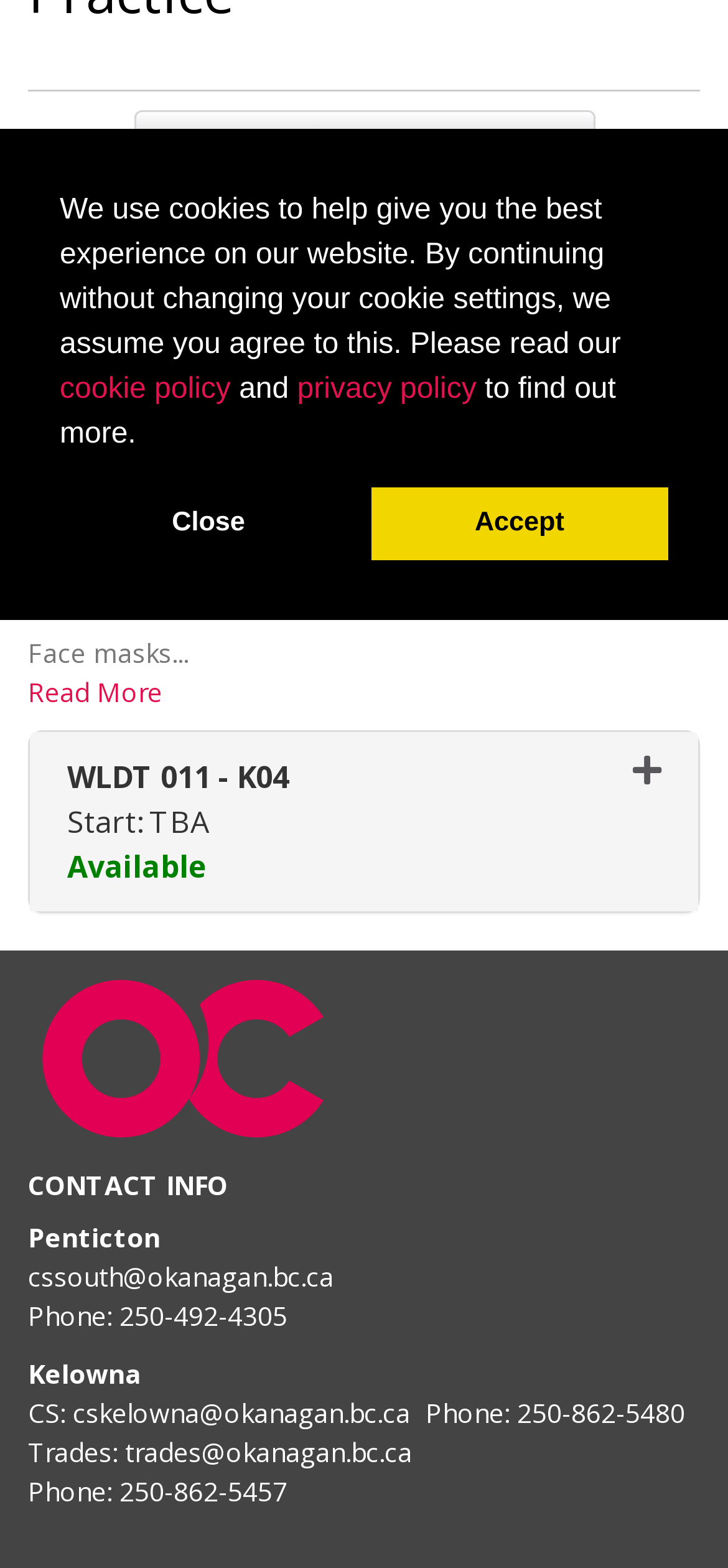Provide the bounding box coordinates for the UI element described in this sentence: "FAANG". The coordinates should be four float values between 0 and 1, i.e., [left, top, right, bottom].

None